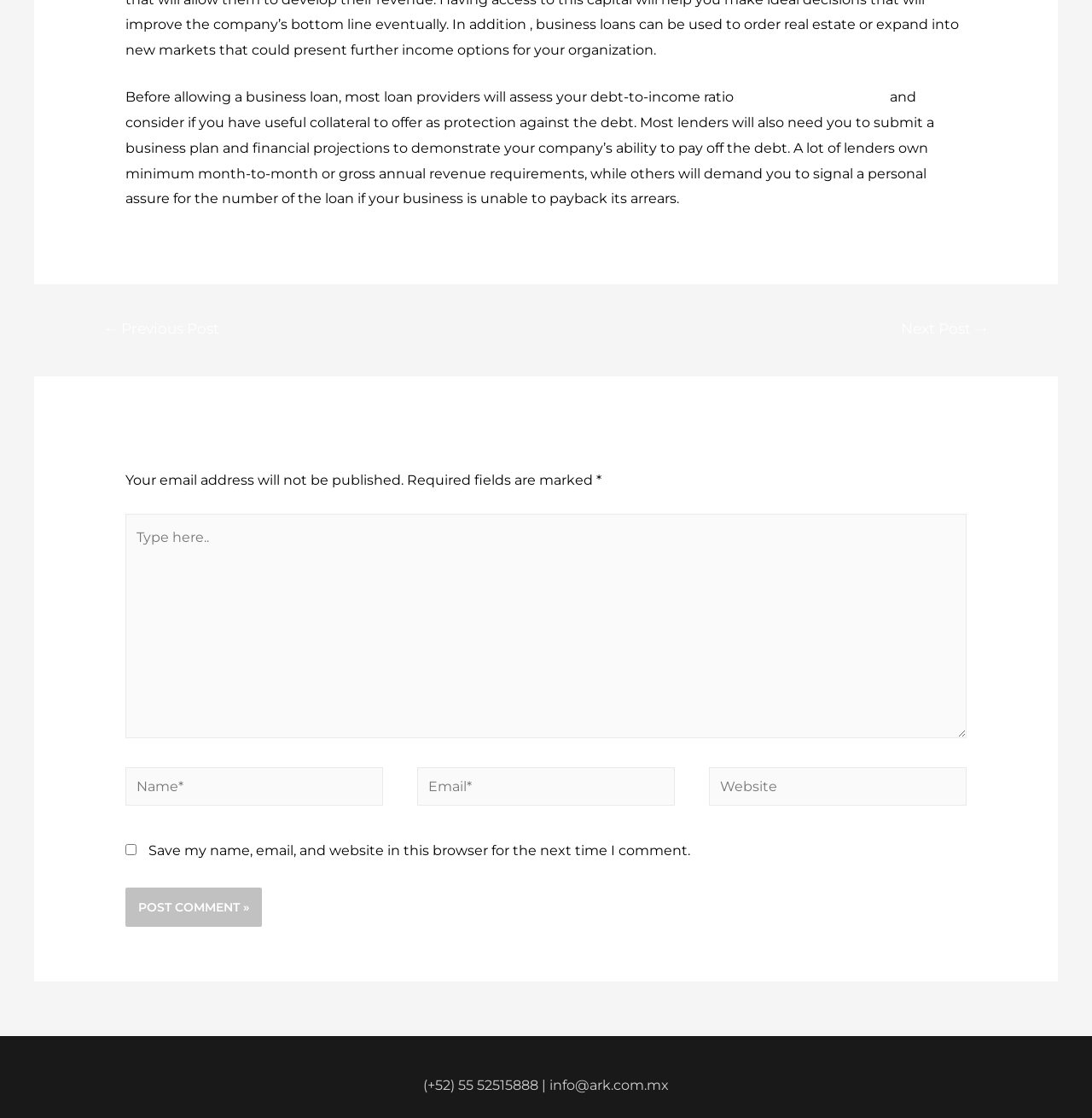Provide the bounding box coordinates, formatted as (top-left x, top-left y, bottom-right x, bottom-right y), with all values being floating point numbers between 0 and 1. Identify the bounding box of the UI element that matches the description: name="submit" value="Post Comment »"

[0.115, 0.794, 0.24, 0.829]